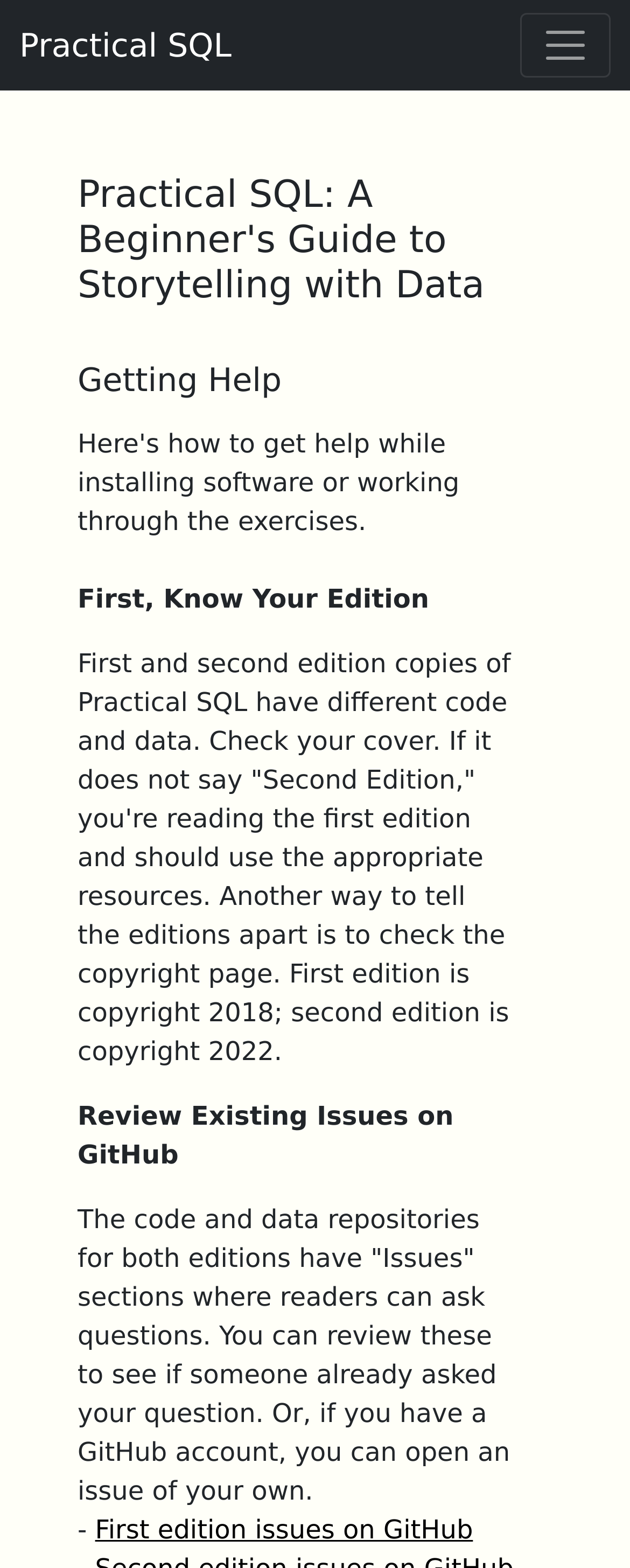Please give a succinct answer using a single word or phrase:
What is the title of the guide mentioned on the webpage?

Practical SQL: A Beginner's Guide to Storytelling with Data